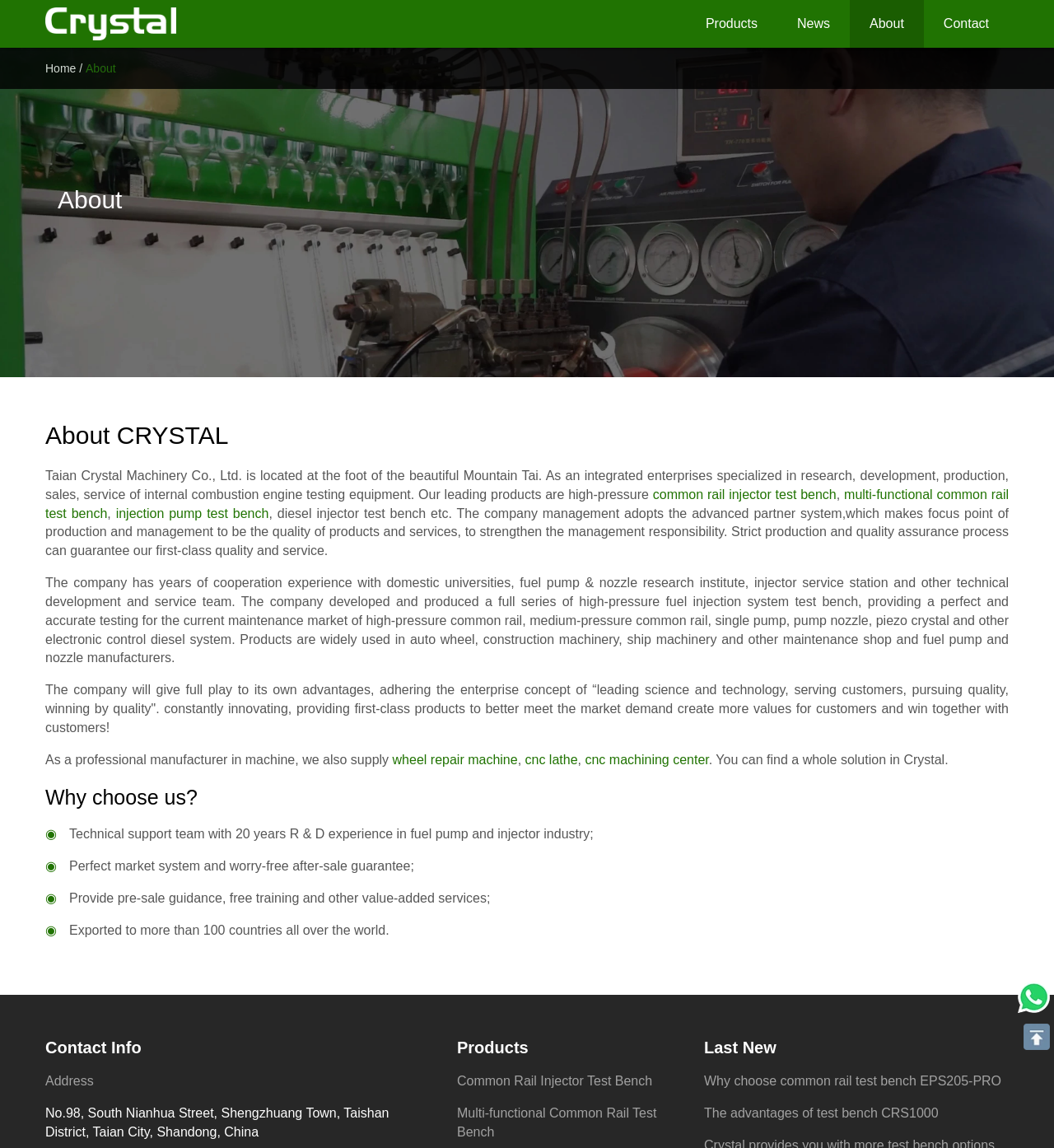Please find the bounding box coordinates of the element's region to be clicked to carry out this instruction: "Learn more about common rail injector test bench".

[0.619, 0.424, 0.794, 0.437]